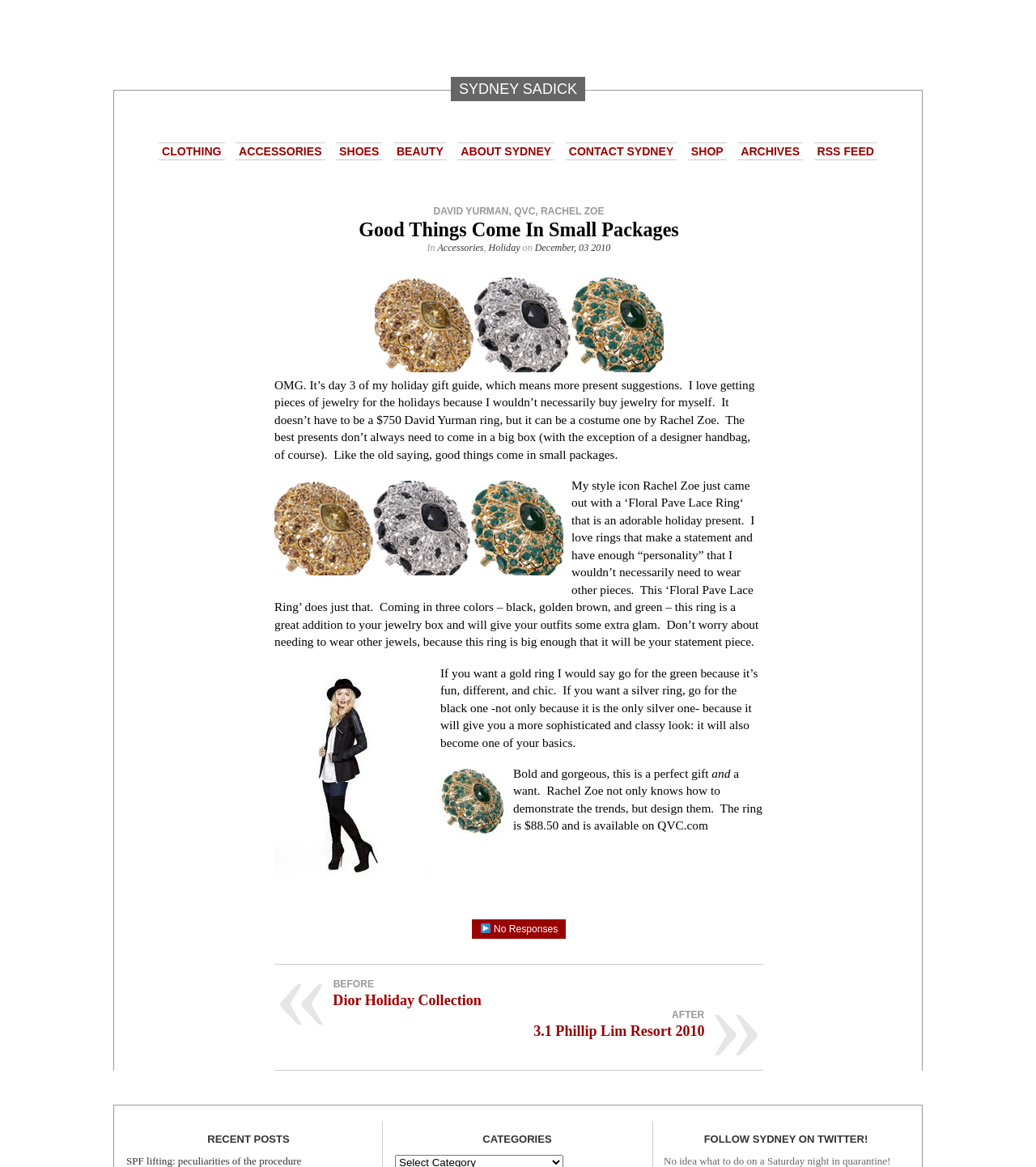Please provide a comprehensive response to the question below by analyzing the image: 
How many years has the author been writing songs?

According to the post, the author has been writing songs for 20 years, and has written over 500 songs with lyrics and music.